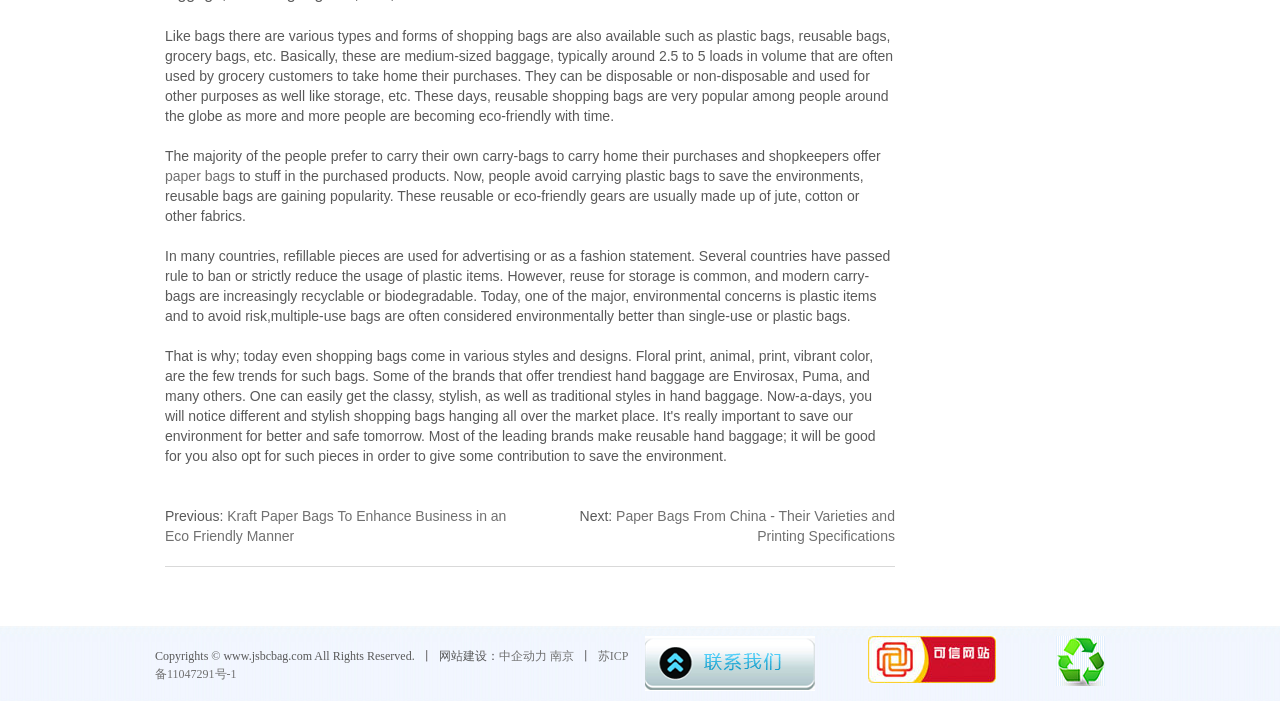Based on the element description 苏ICP备11047291号-1, identify the bounding box coordinates for the UI element. The coordinates should be in the format (top-left x, top-left y, bottom-right x, bottom-right y) and within the 0 to 1 range.

[0.121, 0.925, 0.491, 0.971]